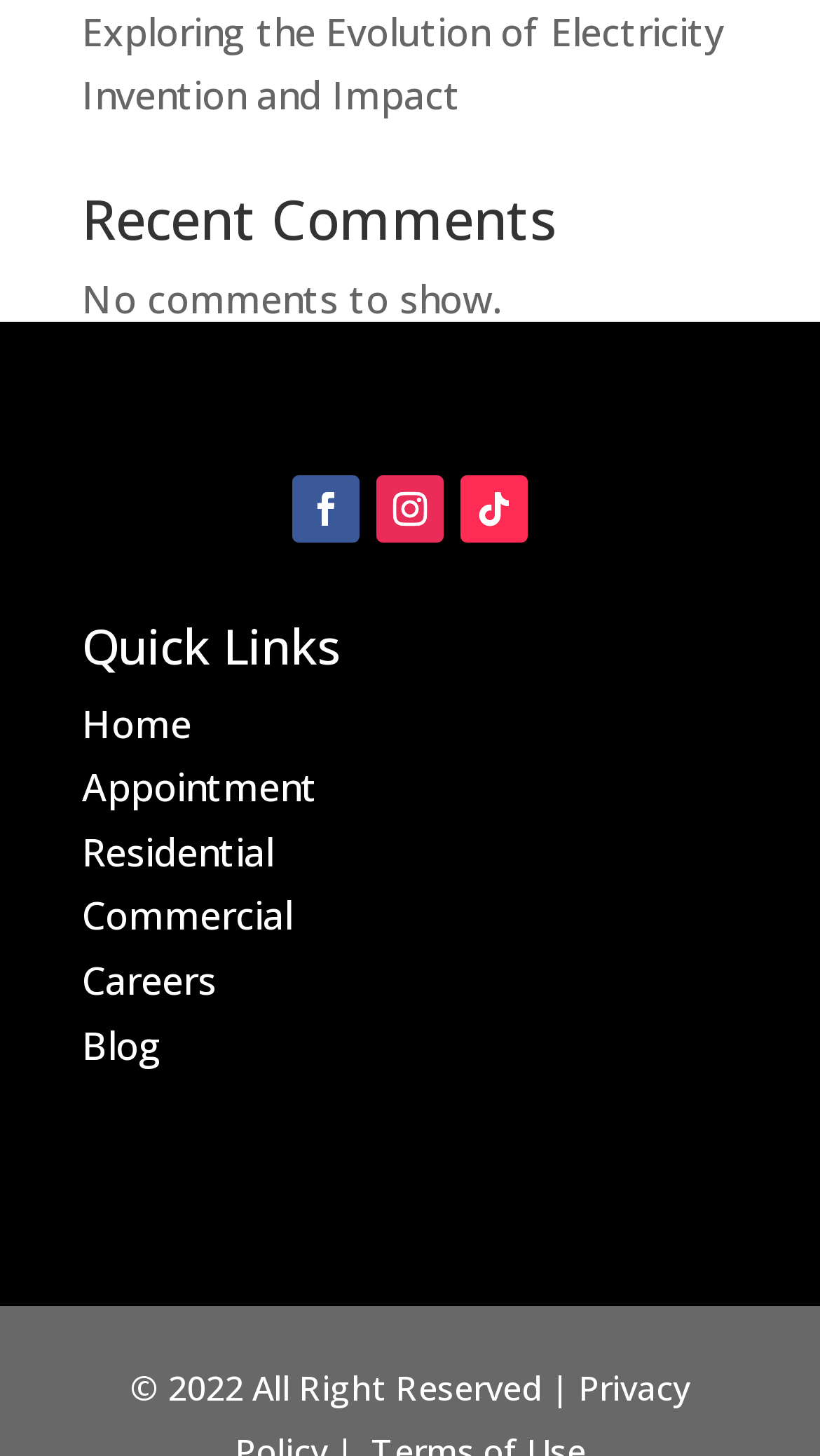How many links are under Quick Links?
Please use the image to provide an in-depth answer to the question.

I counted the number of links under the 'Quick Links' heading, which are 'Home', 'Appointment', 'Residential', 'Commercial', 'Careers', and 'Blog', totaling 6 links.